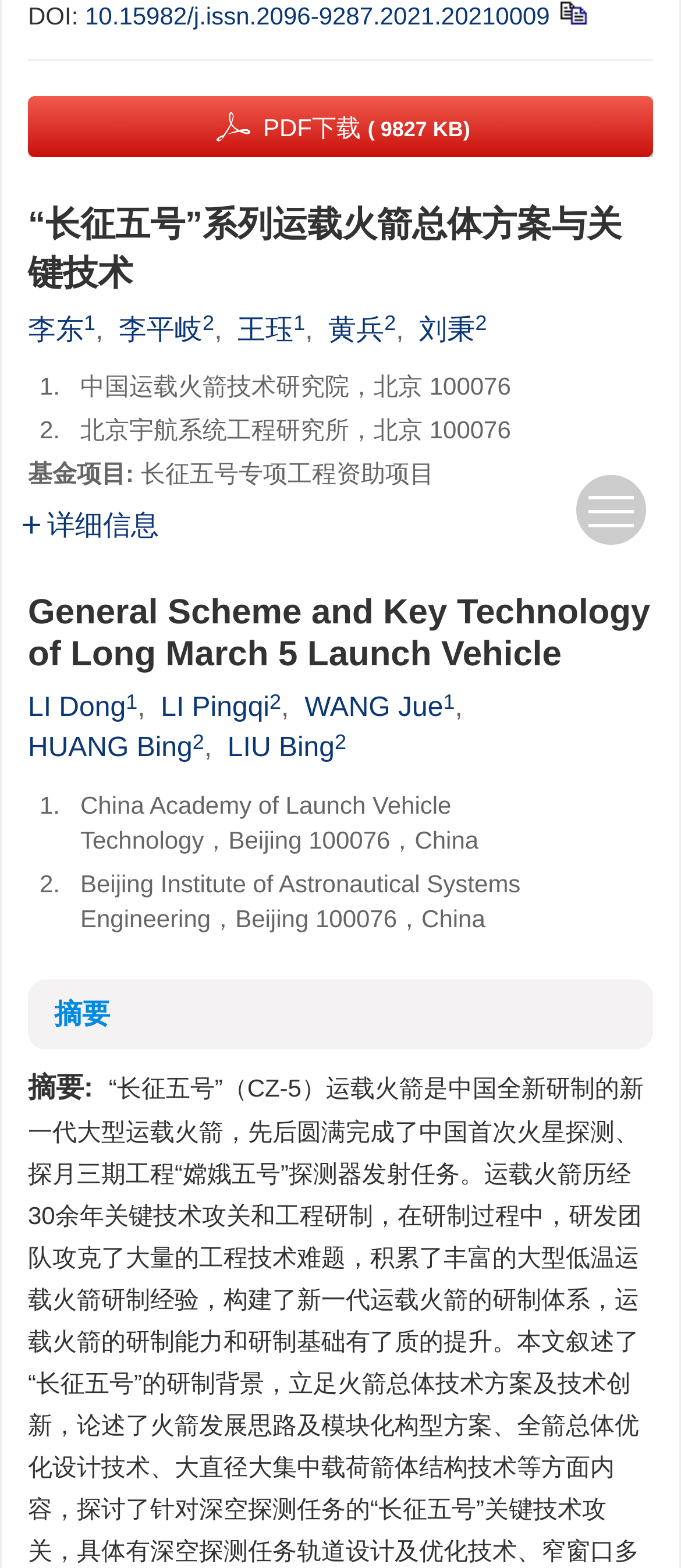Identify the bounding box of the UI element that matches this description: "WANG Jue".

[0.447, 0.442, 0.651, 0.461]